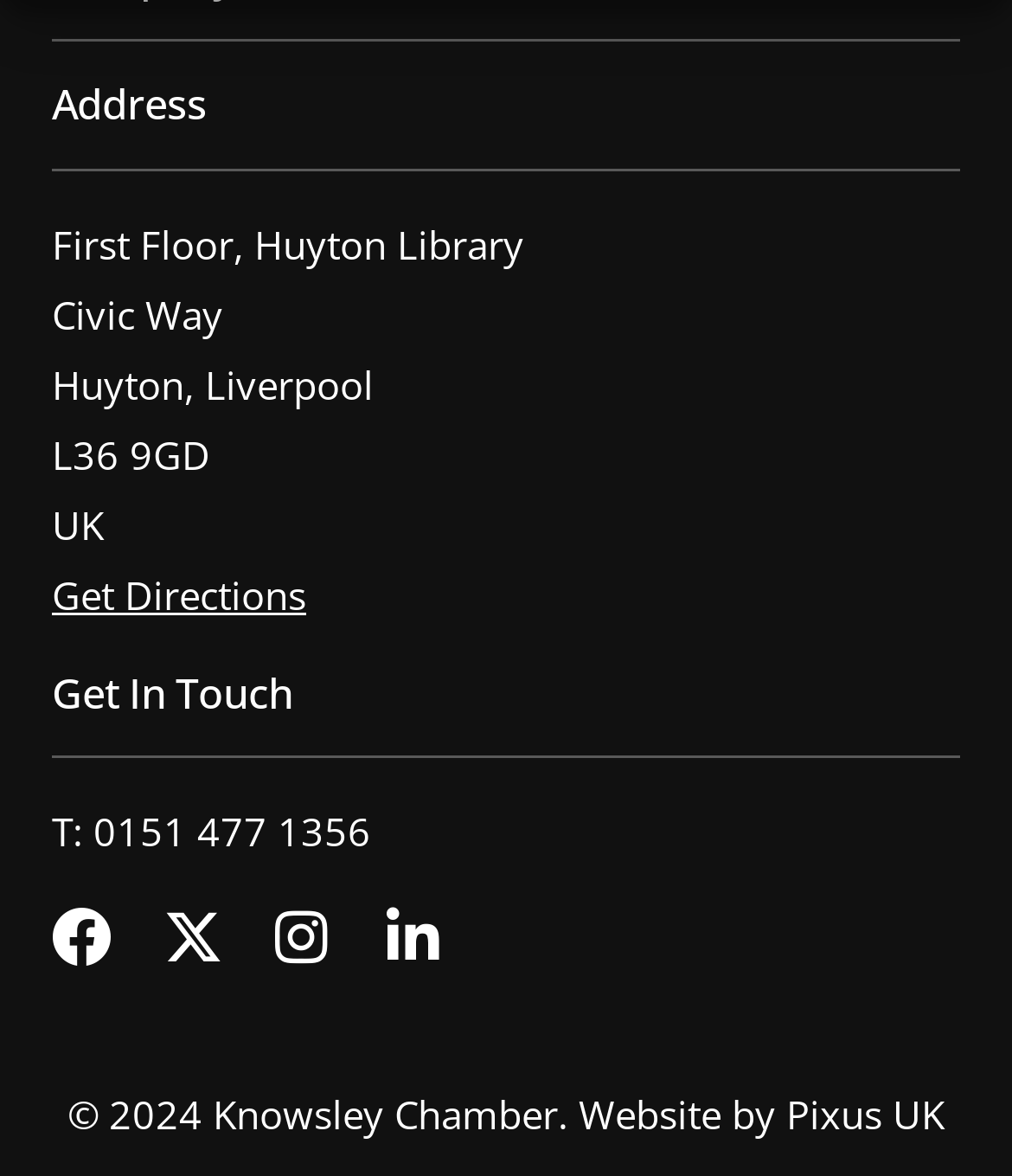Answer the following query concisely with a single word or phrase:
What is the phone number to get in touch?

0151 477 1356